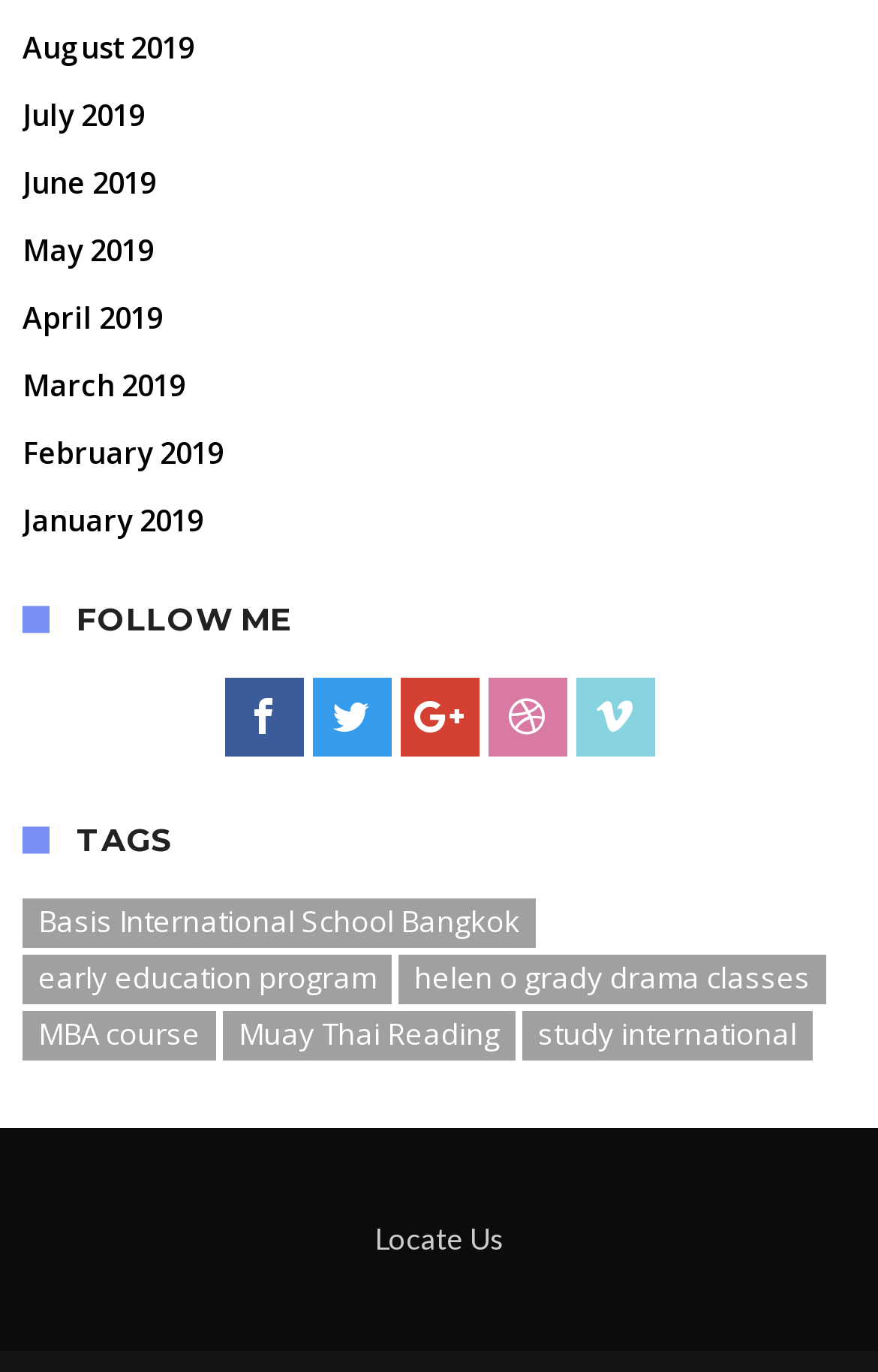Provide the bounding box coordinates of the section that needs to be clicked to accomplish the following instruction: "View Muay Thai Reading."

[0.254, 0.737, 0.587, 0.773]